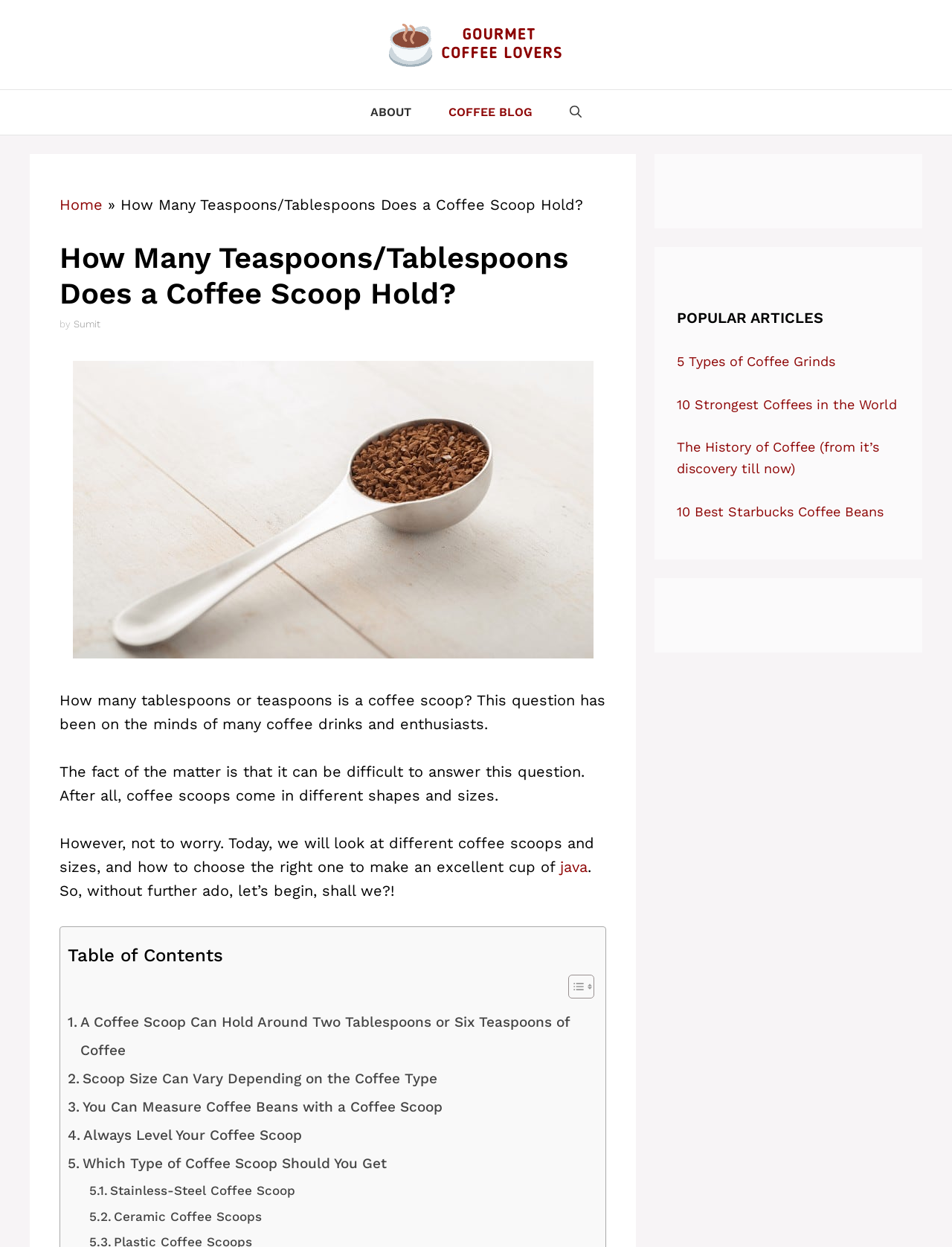Locate the bounding box coordinates of the clickable region to complete the following instruction: "Read the article by Sumit."

[0.077, 0.255, 0.105, 0.264]